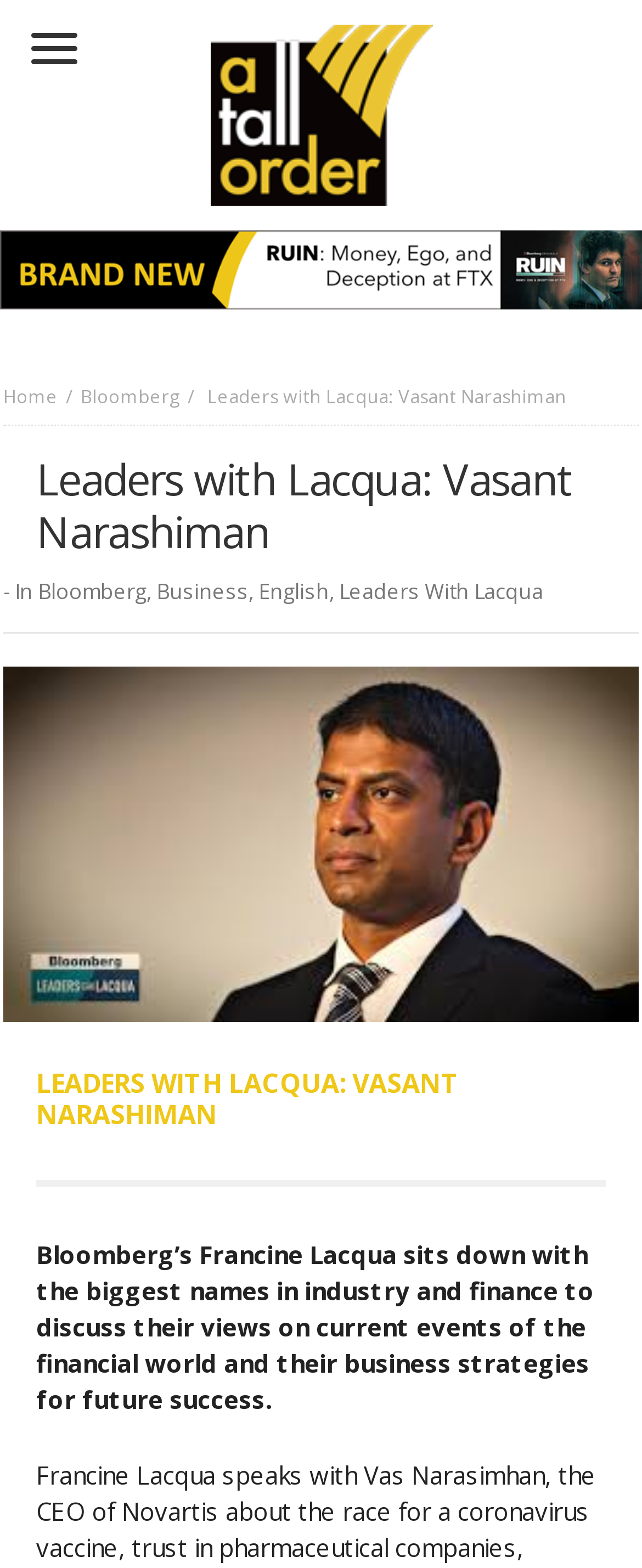What is the title of the current article?
Answer the question with a single word or phrase, referring to the image.

A Tall Order